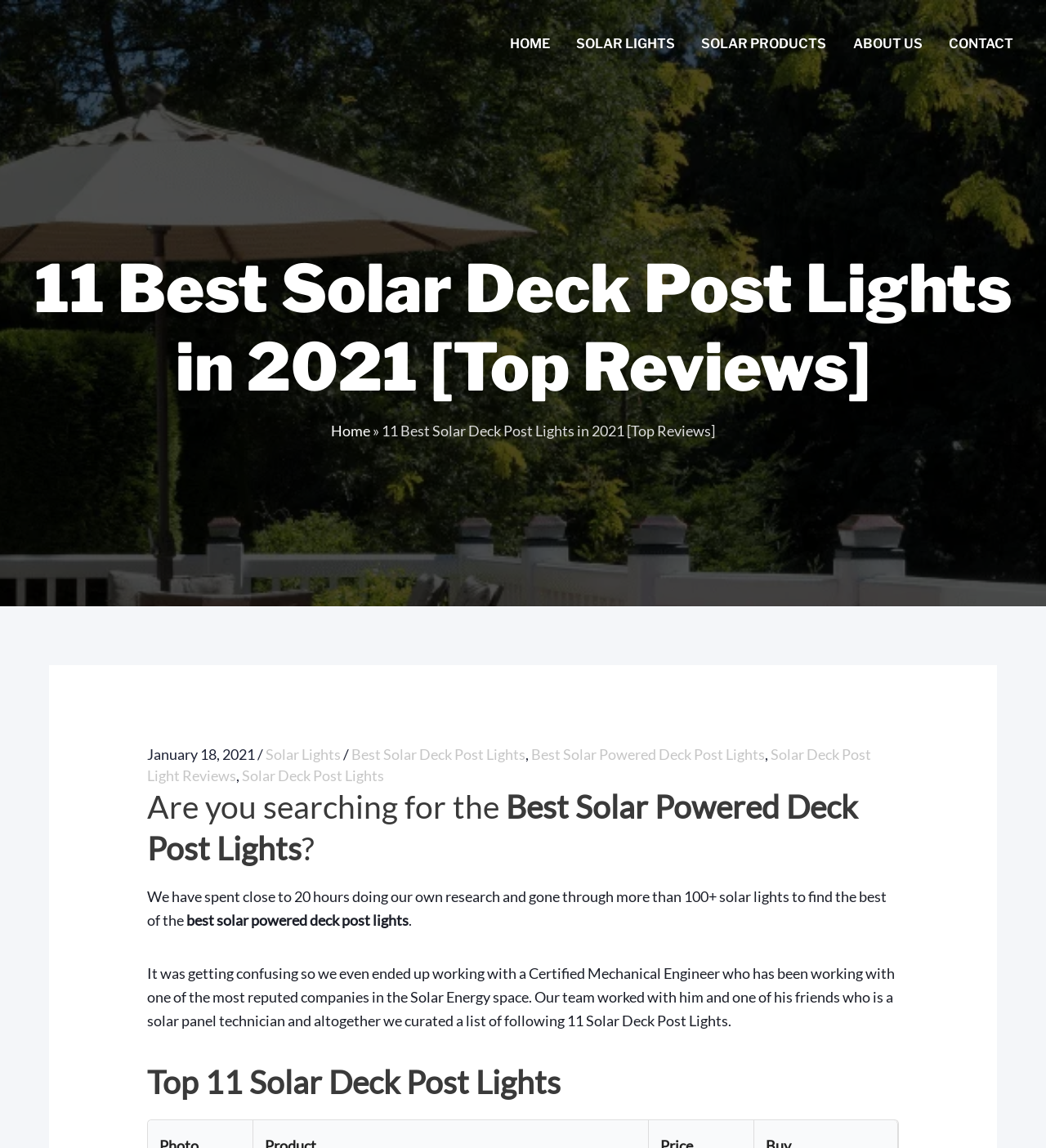Using the information shown in the image, answer the question with as much detail as possible: Who contributed to the research for this webpage?

The text 'It was getting confusing so we even ended up working with a Certified Mechanical Engineer who has been working with one of the most reputed companies in the Solar Energy space. Our team worked with him and one of his friends who is a solar panel technician...' suggests that a Certified Mechanical Engineer and a solar panel technician contributed to the research for this webpage.